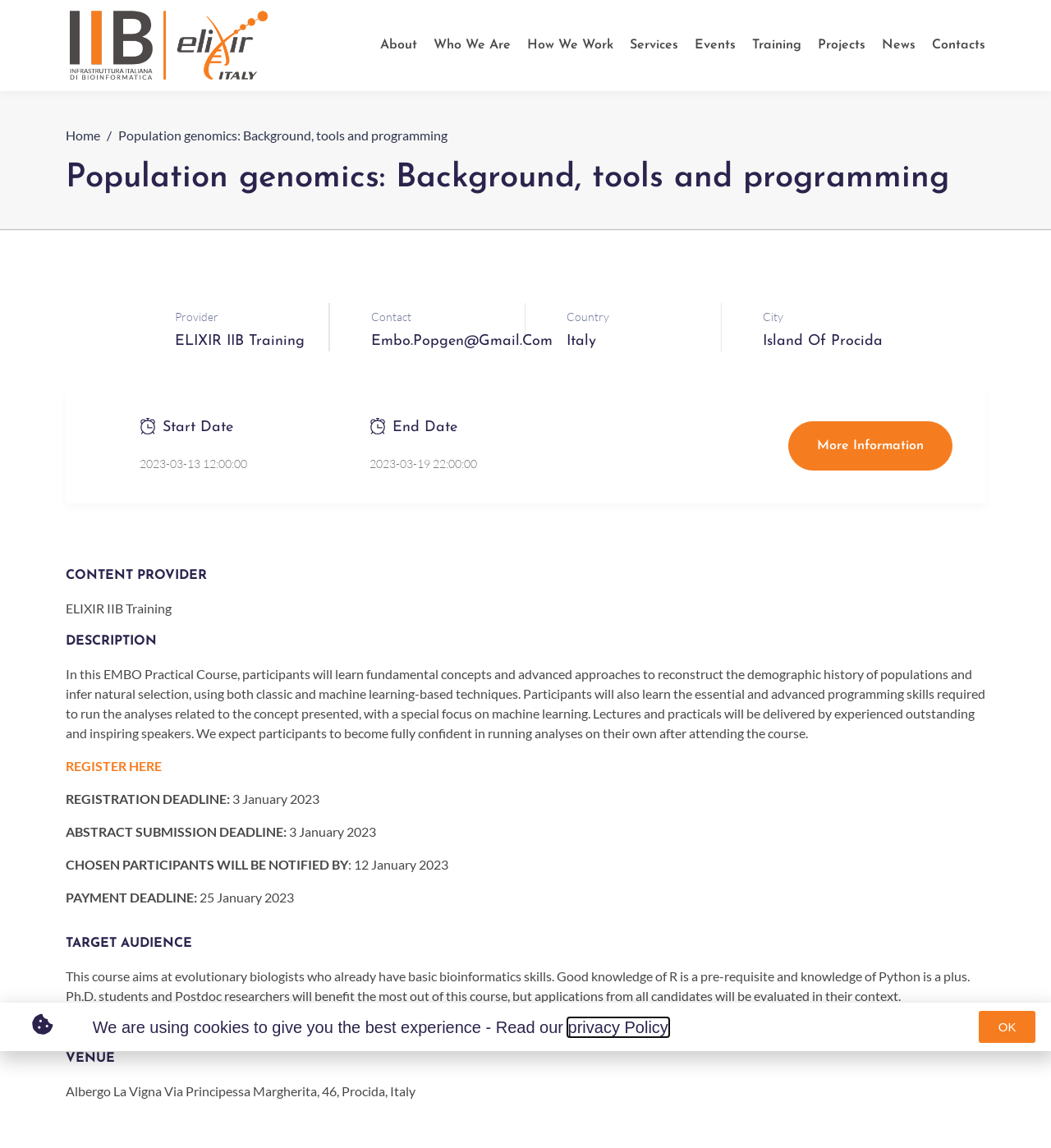Please study the image and answer the question comprehensively:
What is the venue of the course?

I found the answer by looking at the 'VENUE' section on the webpage, which is located below the 'TARGET AUDIENCE' heading. The text 'Albergo La Vigna Via Principessa Margherita, 46, Procida, Italy' is listed as the venue.